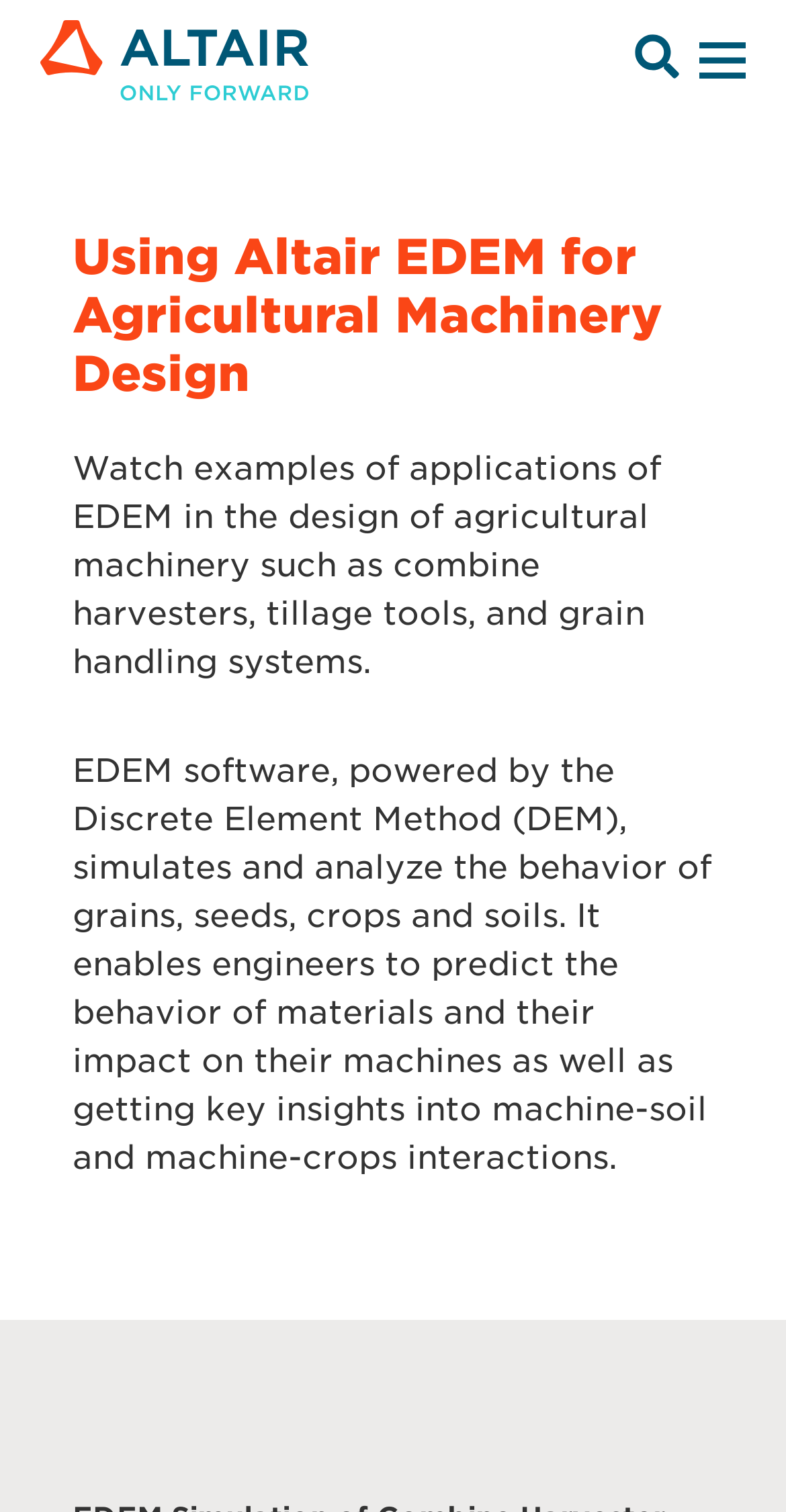What is the purpose of EDEM software?
Analyze the image and deliver a detailed answer to the question.

According to the webpage, EDEM software, powered by the Discrete Element Method (DEM), simulates and analyzes the behavior of grains, seeds, crops, and soils, enabling engineers to predict the behavior of materials and their impact on machines.